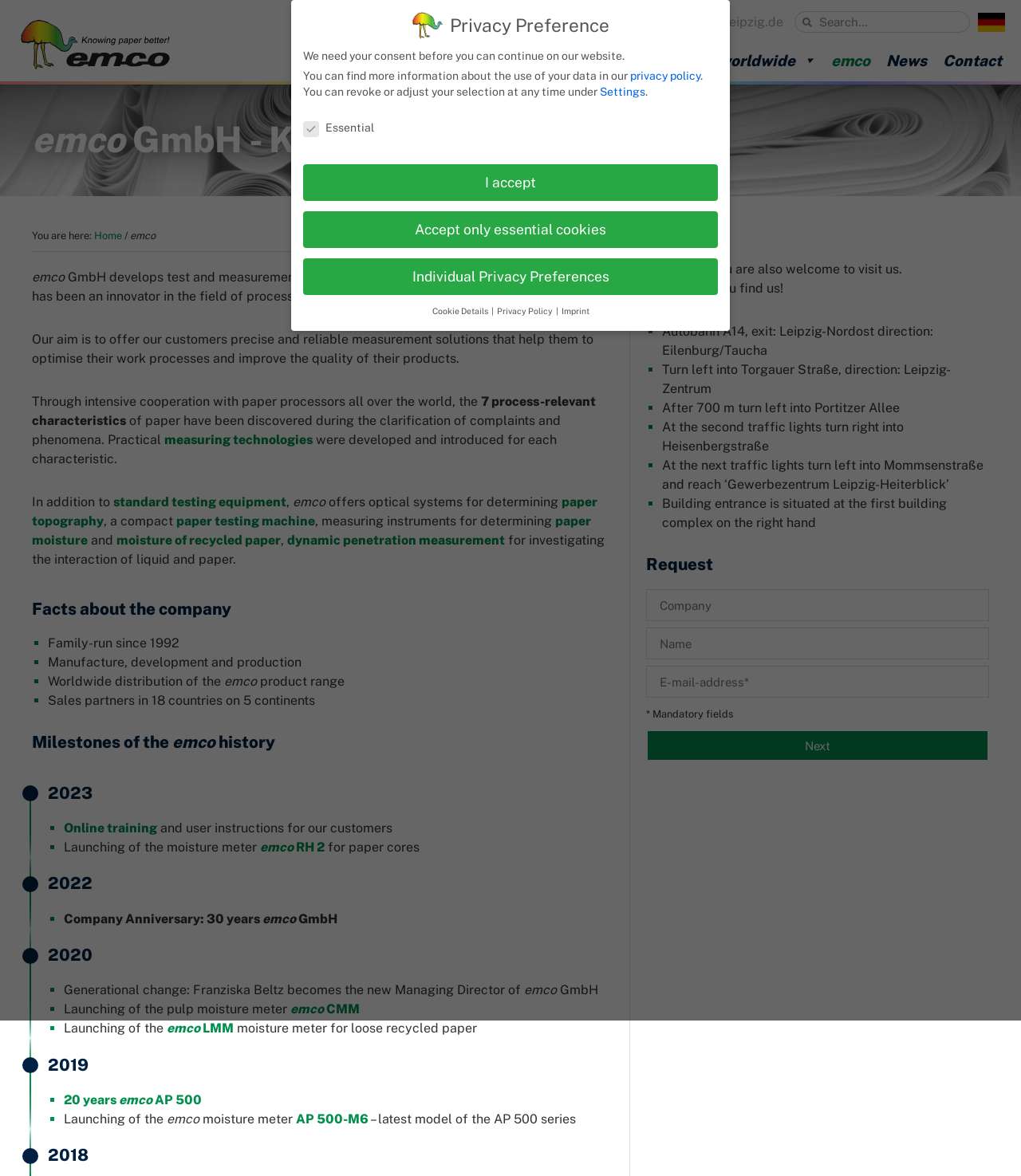Provide a one-word or short-phrase answer to the question:
What is the company name?

emco